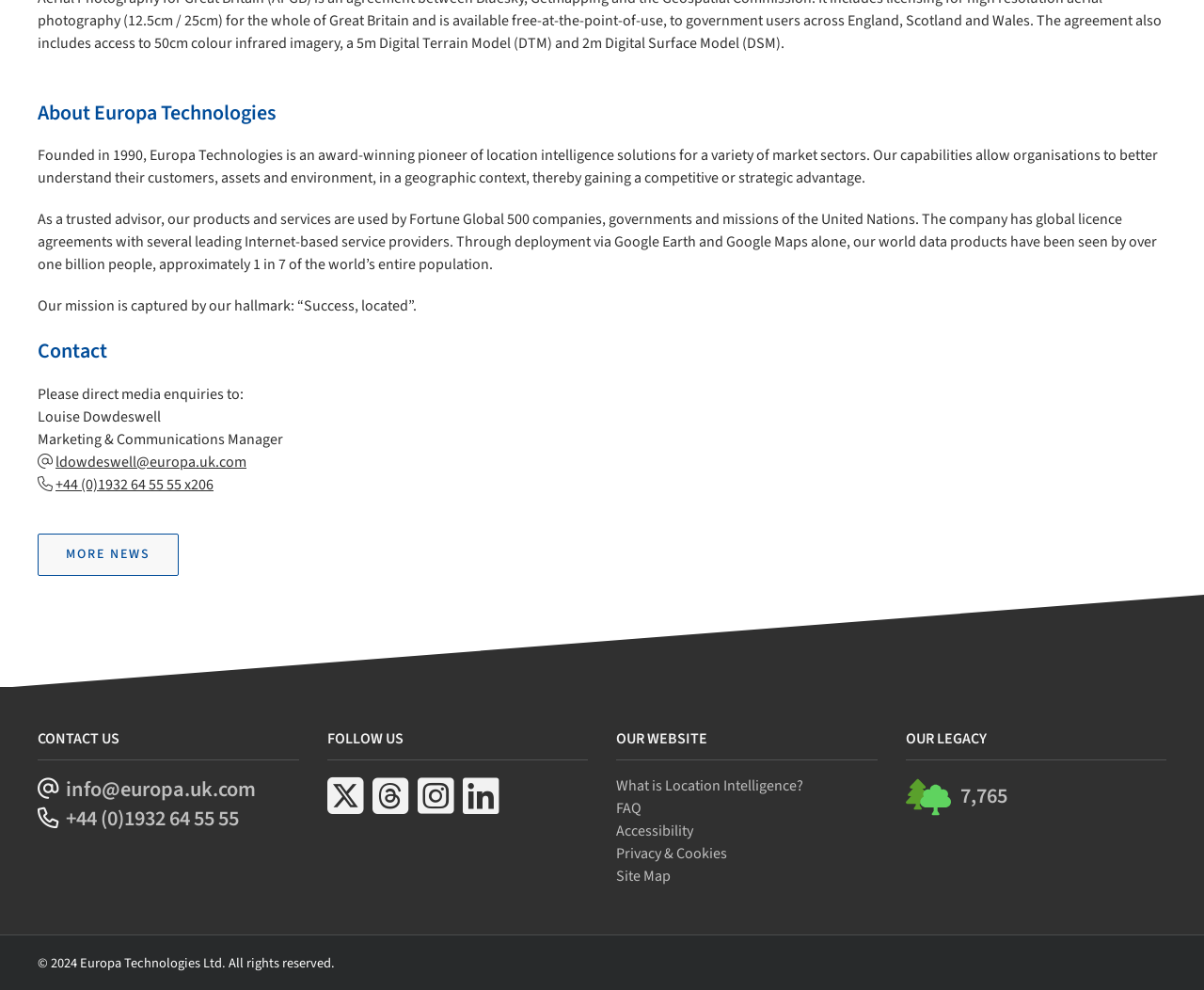Determine the coordinates of the bounding box for the clickable area needed to execute this instruction: "View the Site Map".

[0.512, 0.873, 0.729, 0.896]